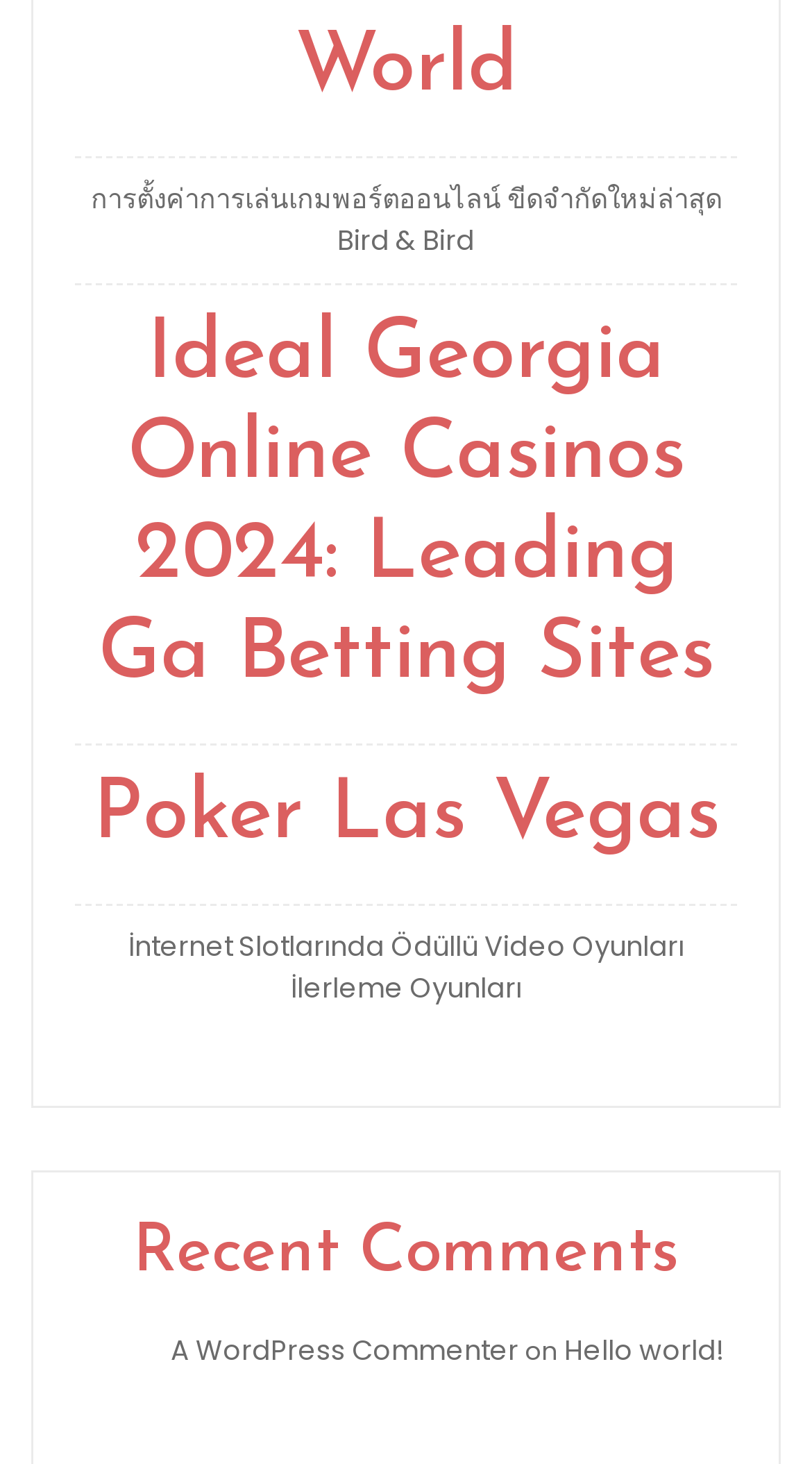Please provide a detailed answer to the question below by examining the image:
What is the text of the first comment?

I found the comments section by looking for the article element with the FooterAsNonLandmark element inside. Then, I examined the link elements inside the FooterAsNonLandmark element and found the first comment with the text 'Hello world!'.